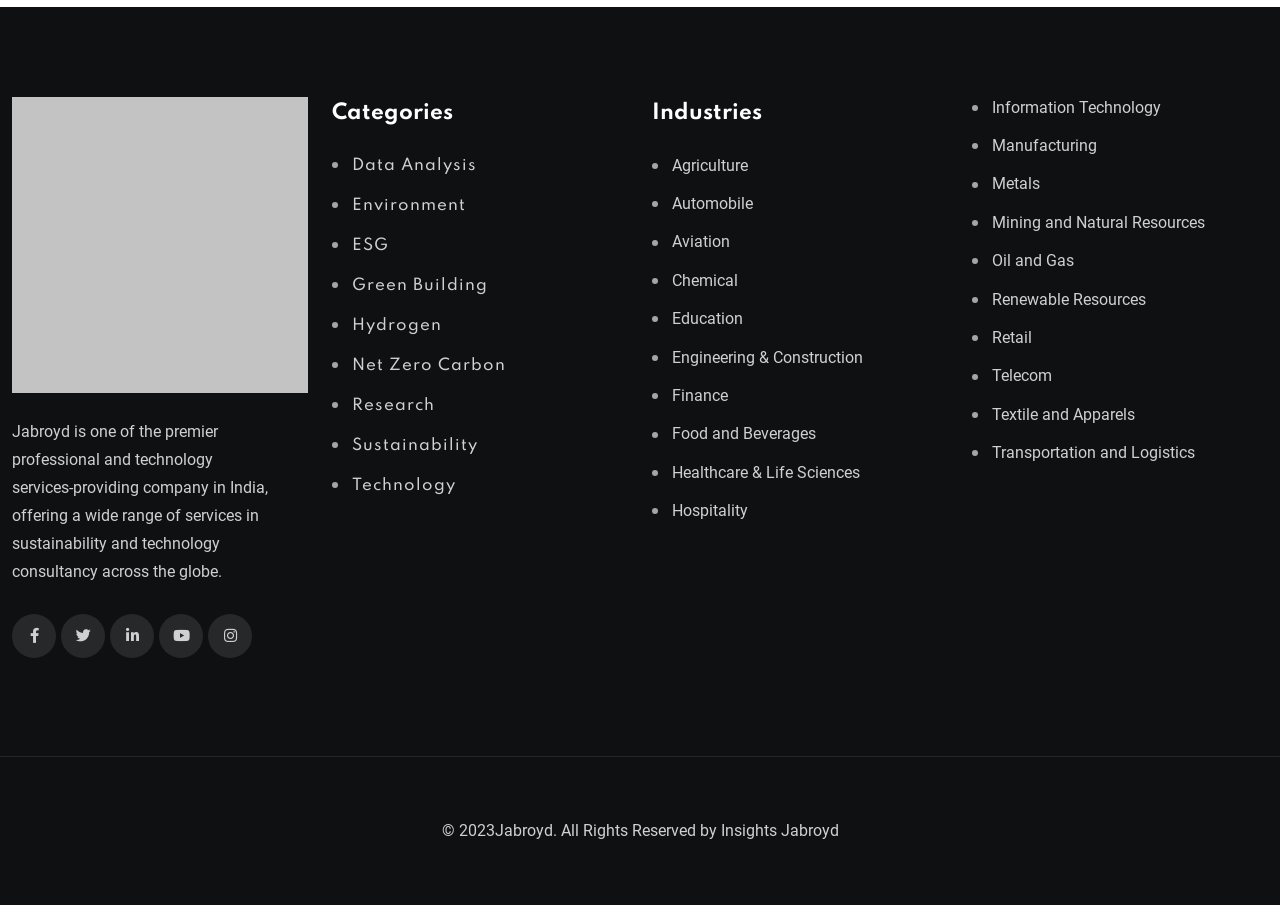Based on the description "parent_node: + name="rt_pros[]" placeholder="Write here!"", find the bounding box of the specified UI element.

[0.057, 0.038, 0.32, 0.093]